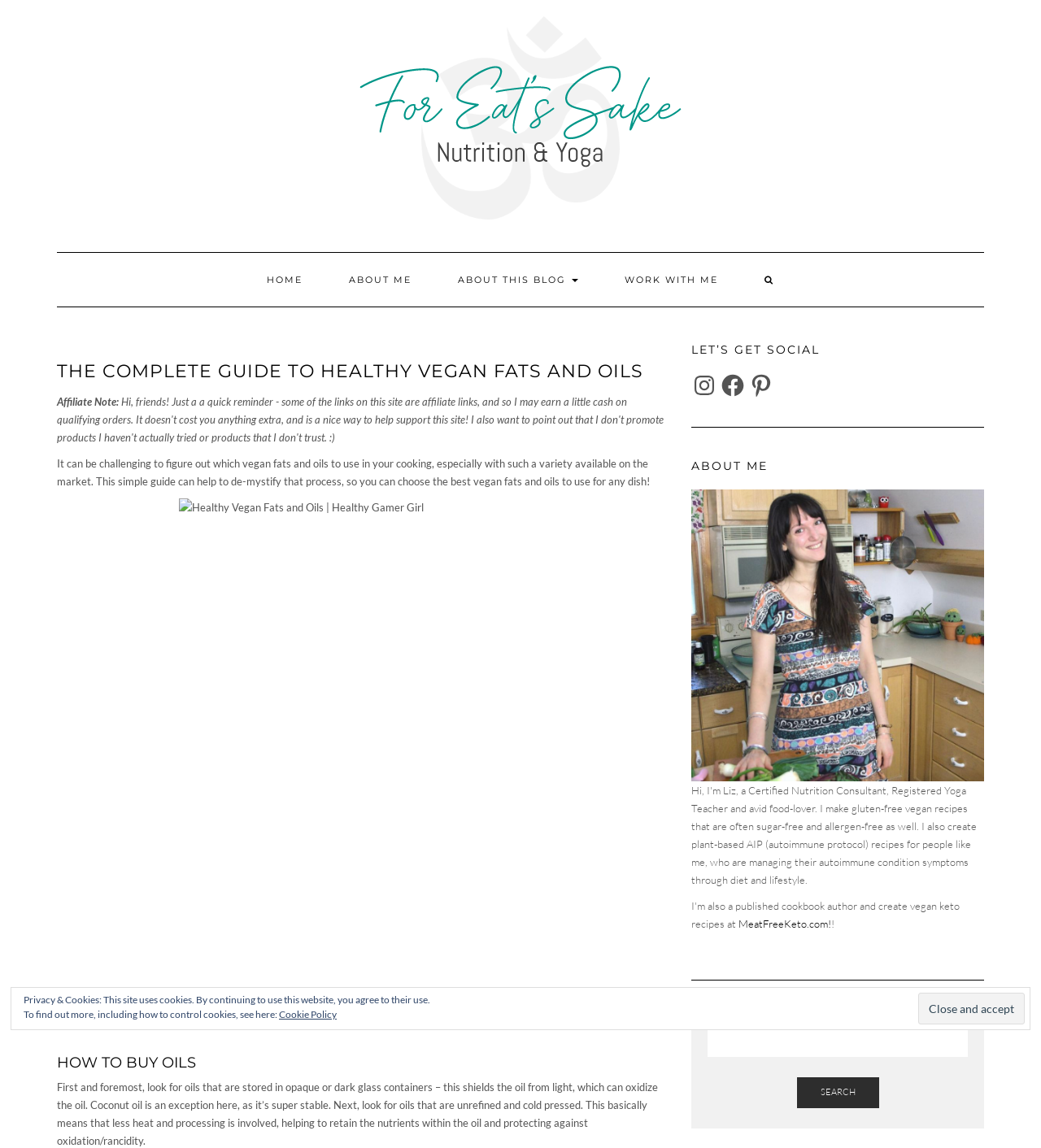What is the position of the search bar on the webpage?
Using the image as a reference, answer with just one word or a short phrase.

Bottom right